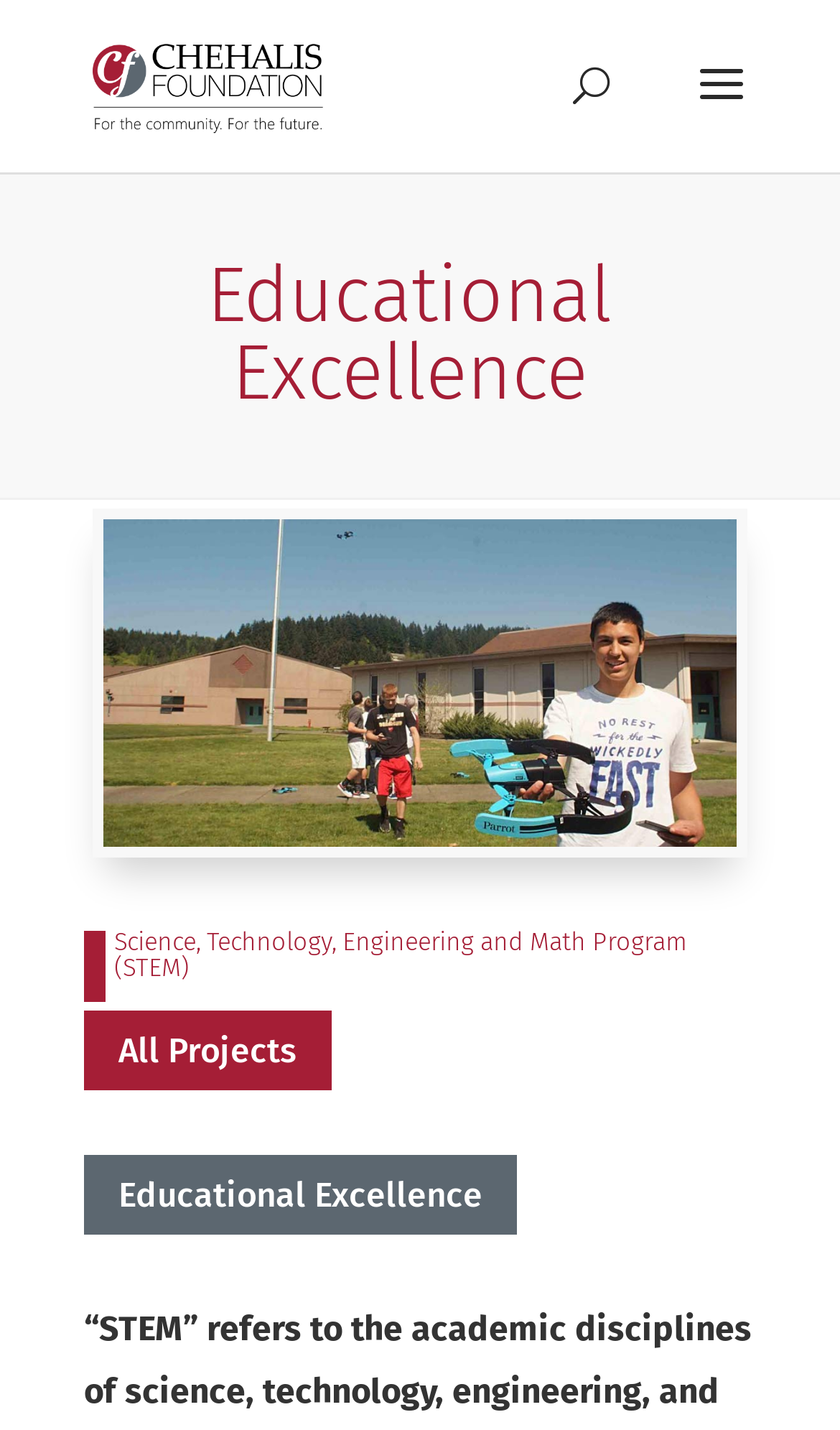What is the theme of the image on the webpage?
From the details in the image, answer the question comprehensively.

The image on the webpage is likely related to education, given the context of the STEM program and the educational excellence heading.